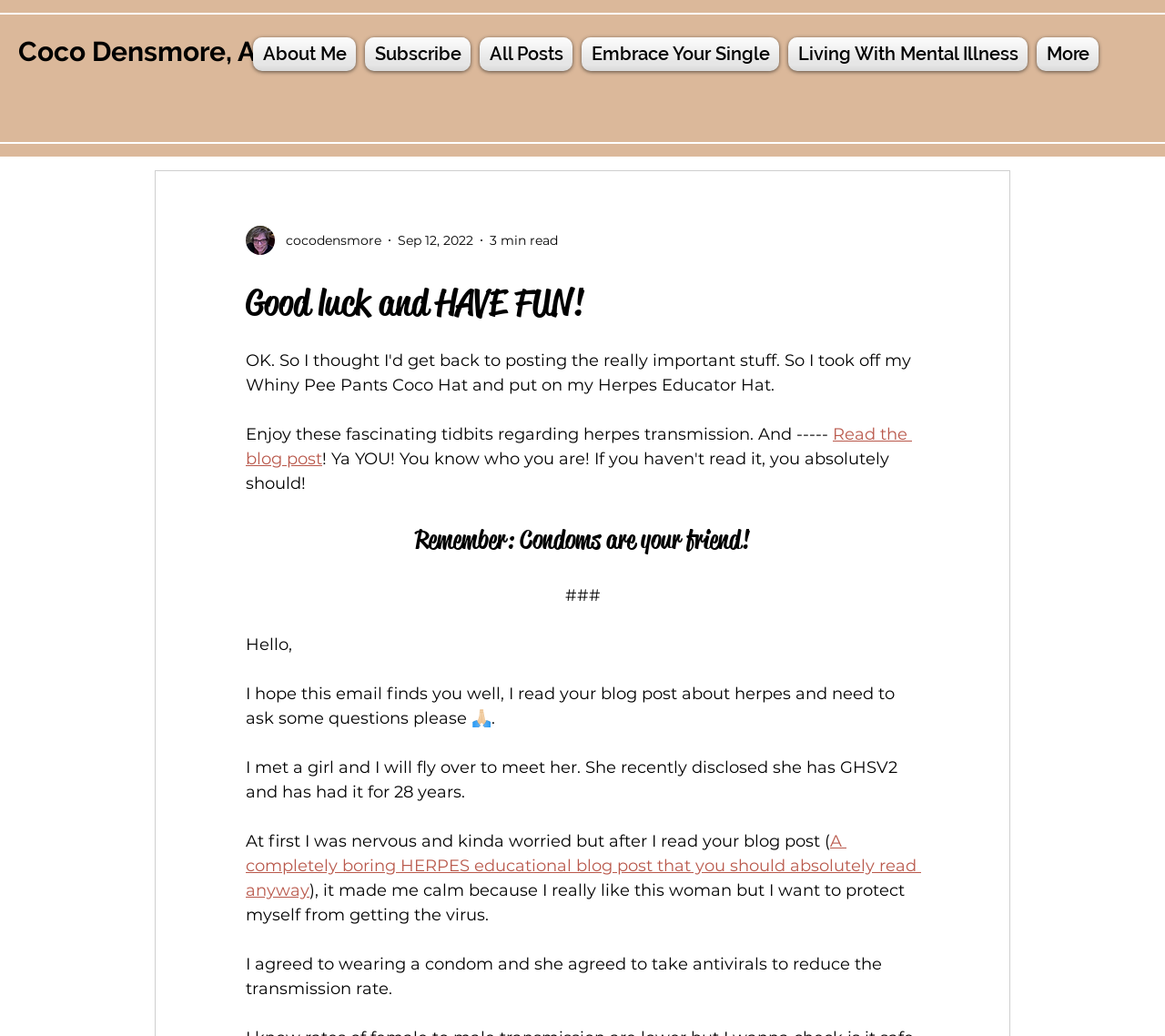Can you extract the primary headline text from the webpage?

Good luck and HAVE FUN!